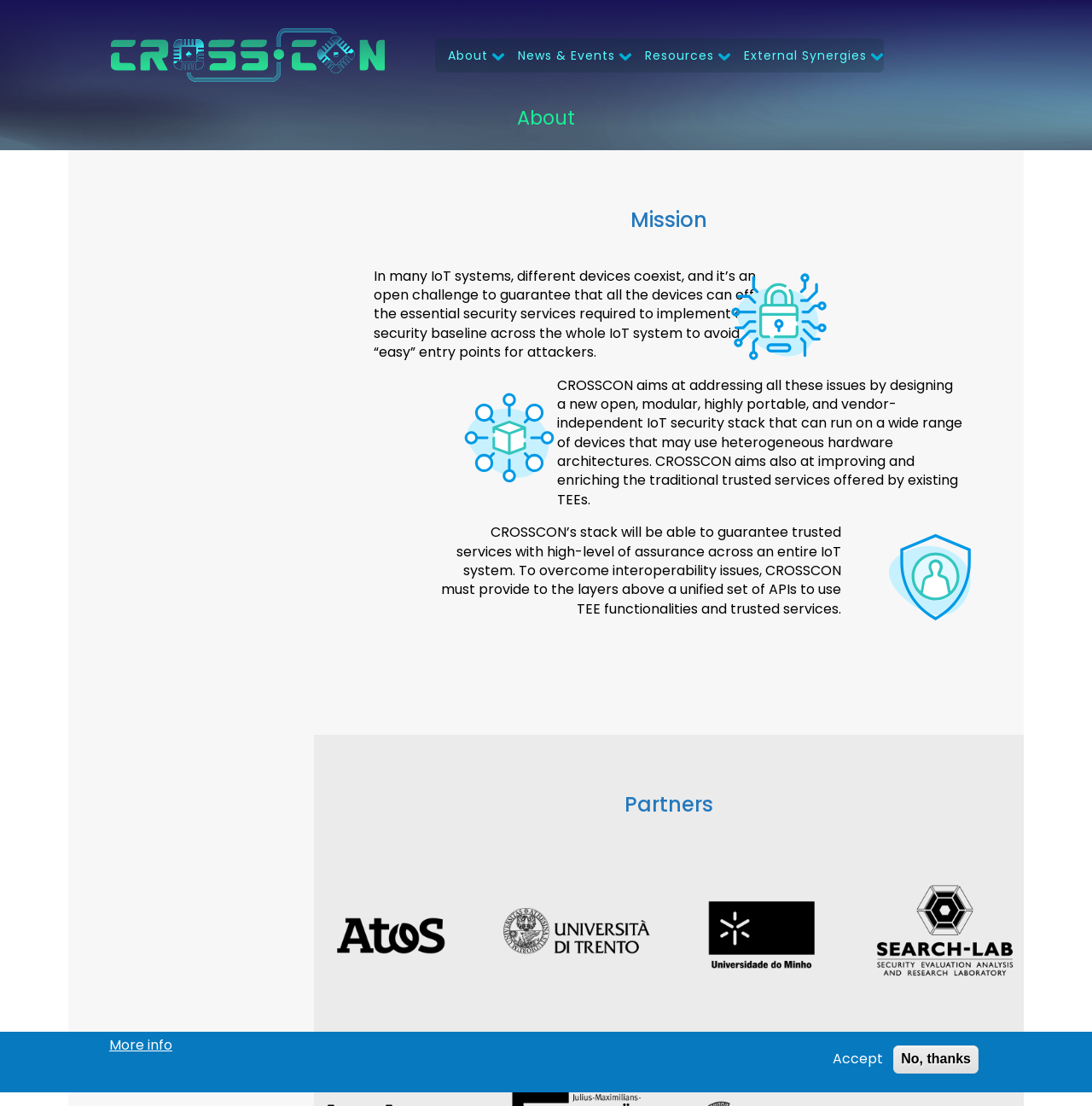Please specify the coordinates of the bounding box for the element that should be clicked to carry out this instruction: "Click on the 'atos logo' link". The coordinates must be four float numbers between 0 and 1, formatted as [left, top, right, bottom].

[0.287, 0.9, 0.432, 0.918]